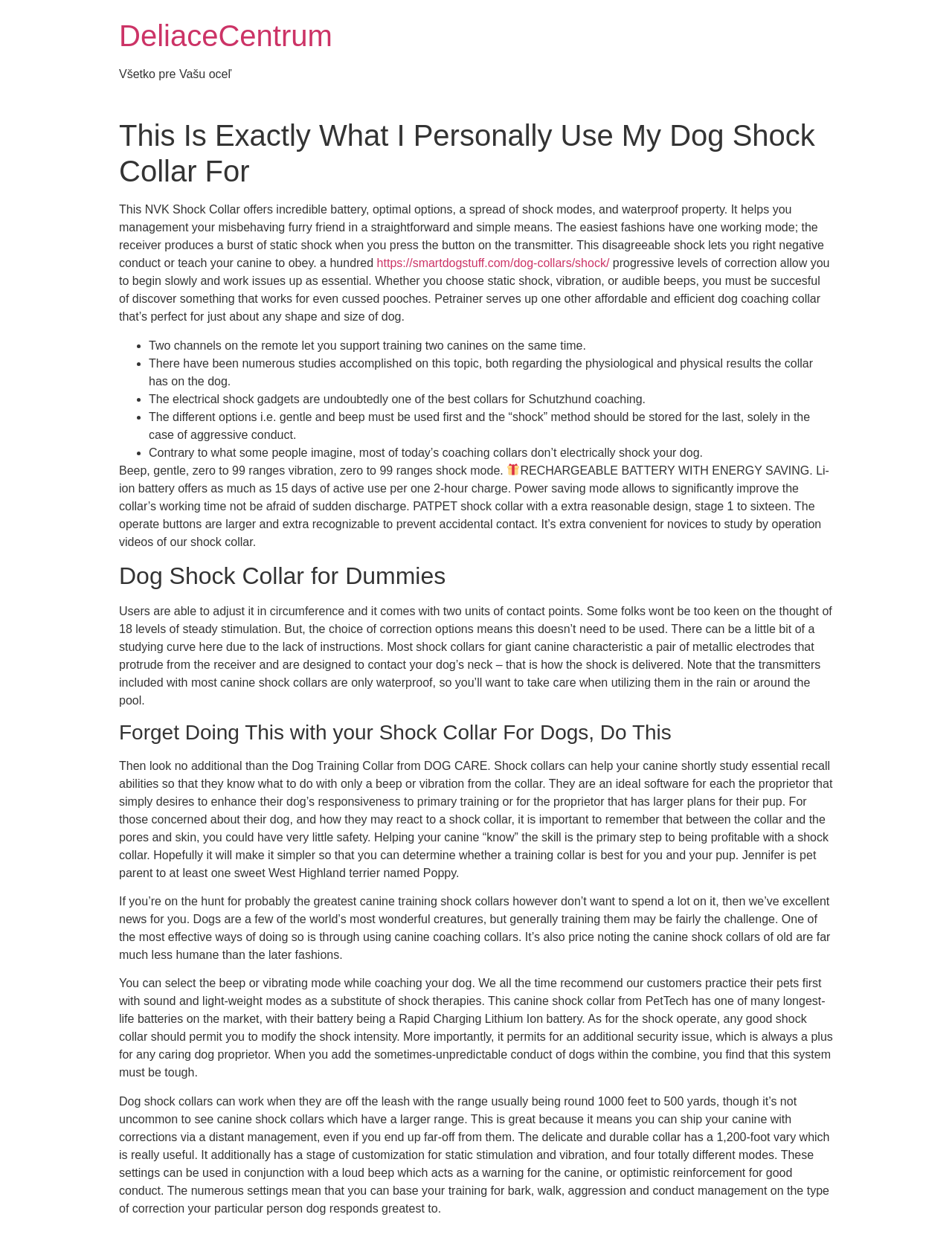Provide a brief response to the question below using one word or phrase:
What is the purpose of the beep mode on a dog shock collar?

Warning or positive reinforcement